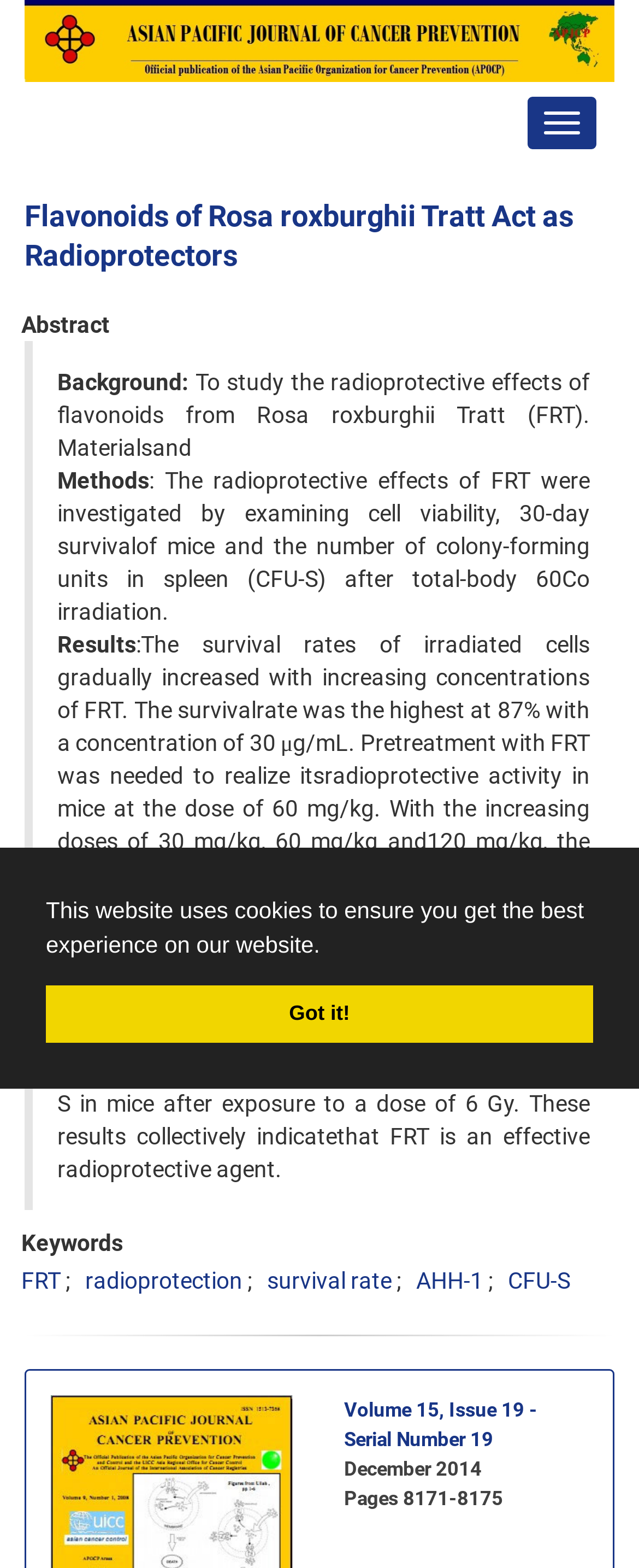Could you provide the bounding box coordinates for the portion of the screen to click to complete this instruction: "Expand the dropdown menu"?

None